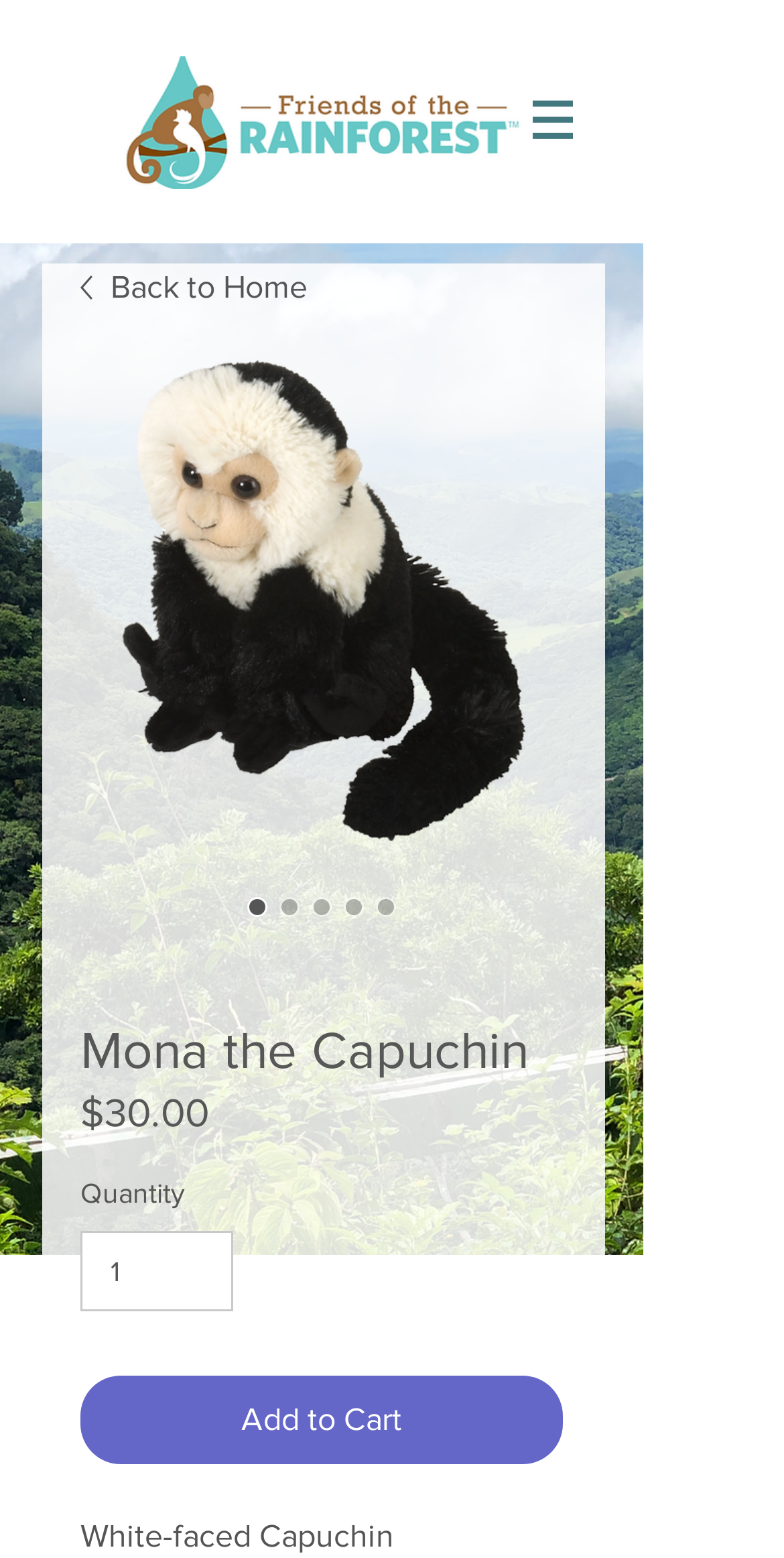What is the type of the Rainforest Pal?
Based on the screenshot, give a detailed explanation to answer the question.

The type of the Rainforest Pal can be found in the StaticText element on the webpage, which is 'White-faced Capuchin'. This element is located at the bottom of the webpage, below the Add to Cart button.